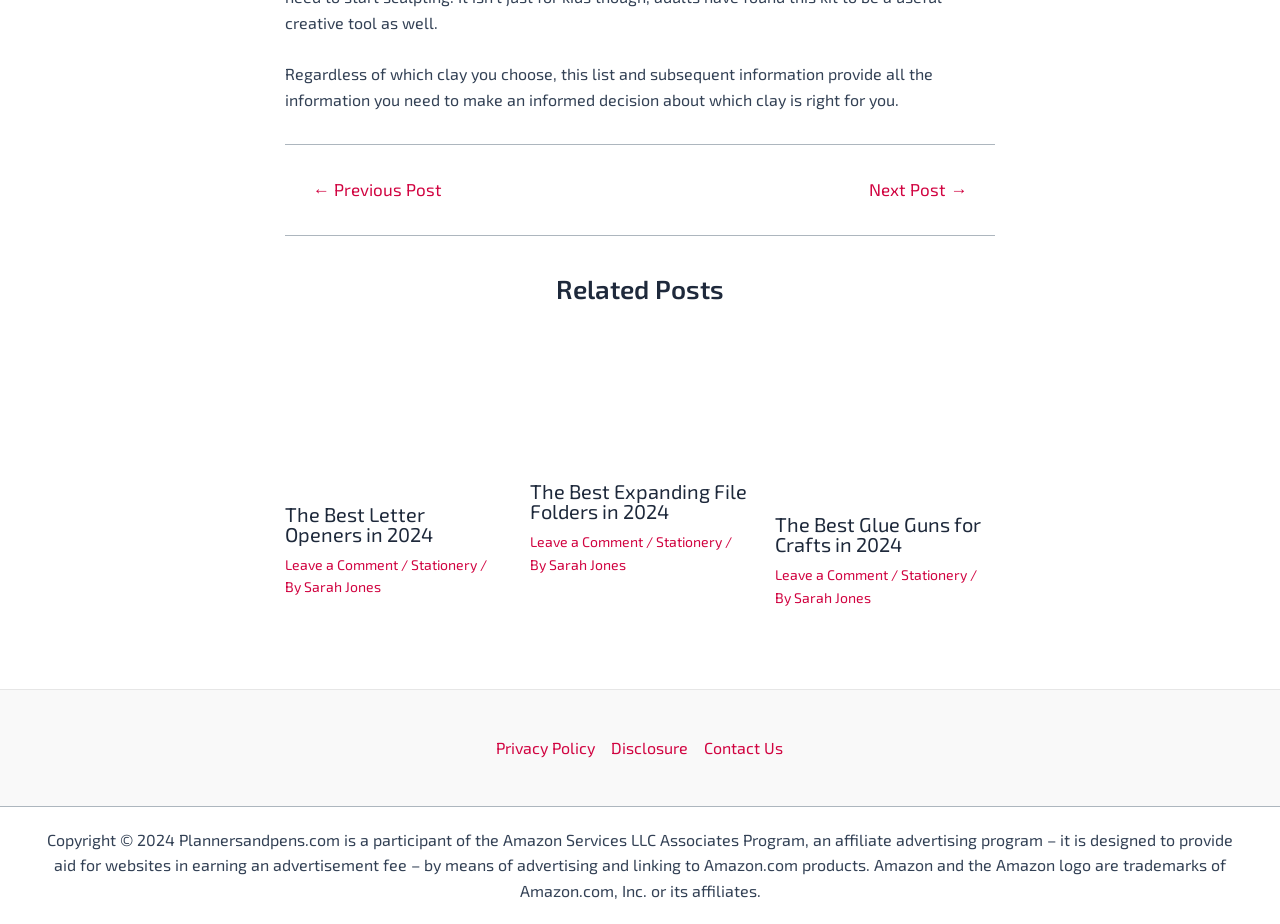Locate the bounding box coordinates of the region to be clicked to comply with the following instruction: "Click on the 'Next Post →' link". The coordinates must be four float numbers between 0 and 1, in the form [left, top, right, bottom].

[0.659, 0.196, 0.776, 0.215]